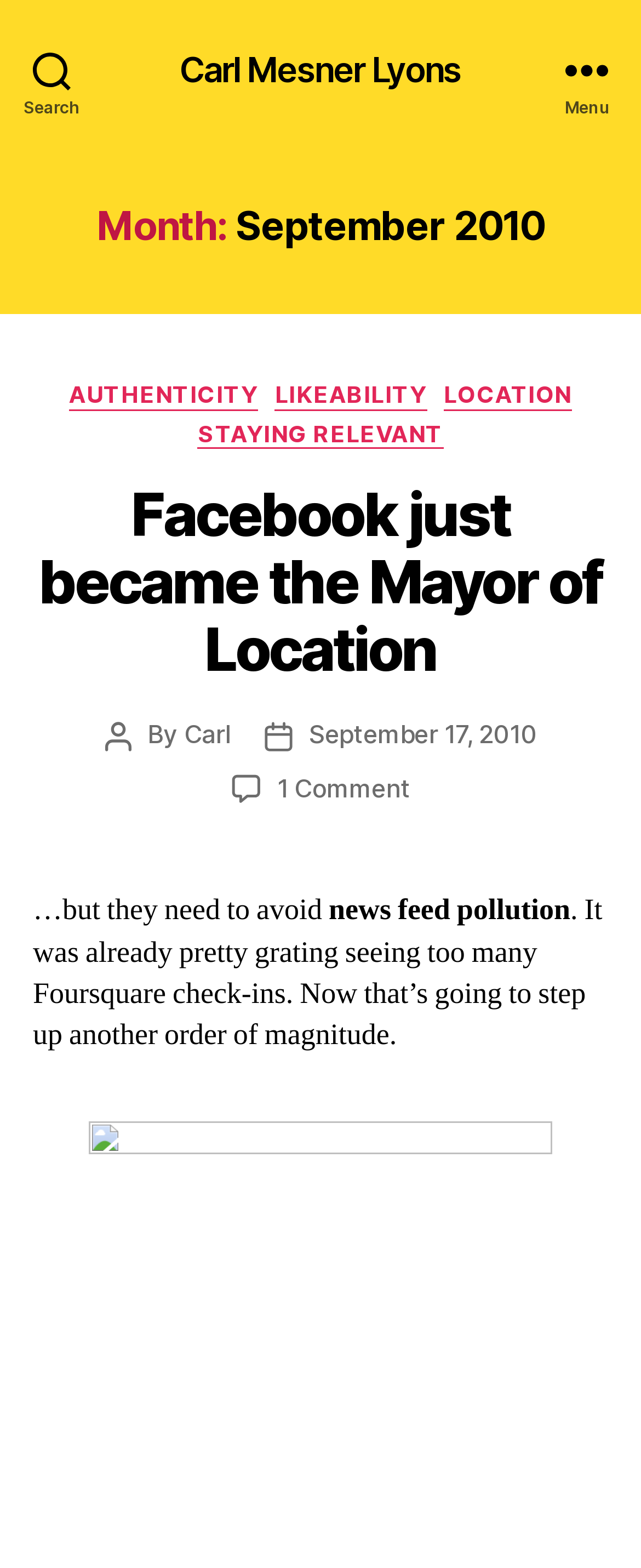Can you provide the bounding box coordinates for the element that should be clicked to implement the instruction: "Search"?

[0.0, 0.0, 0.162, 0.088]